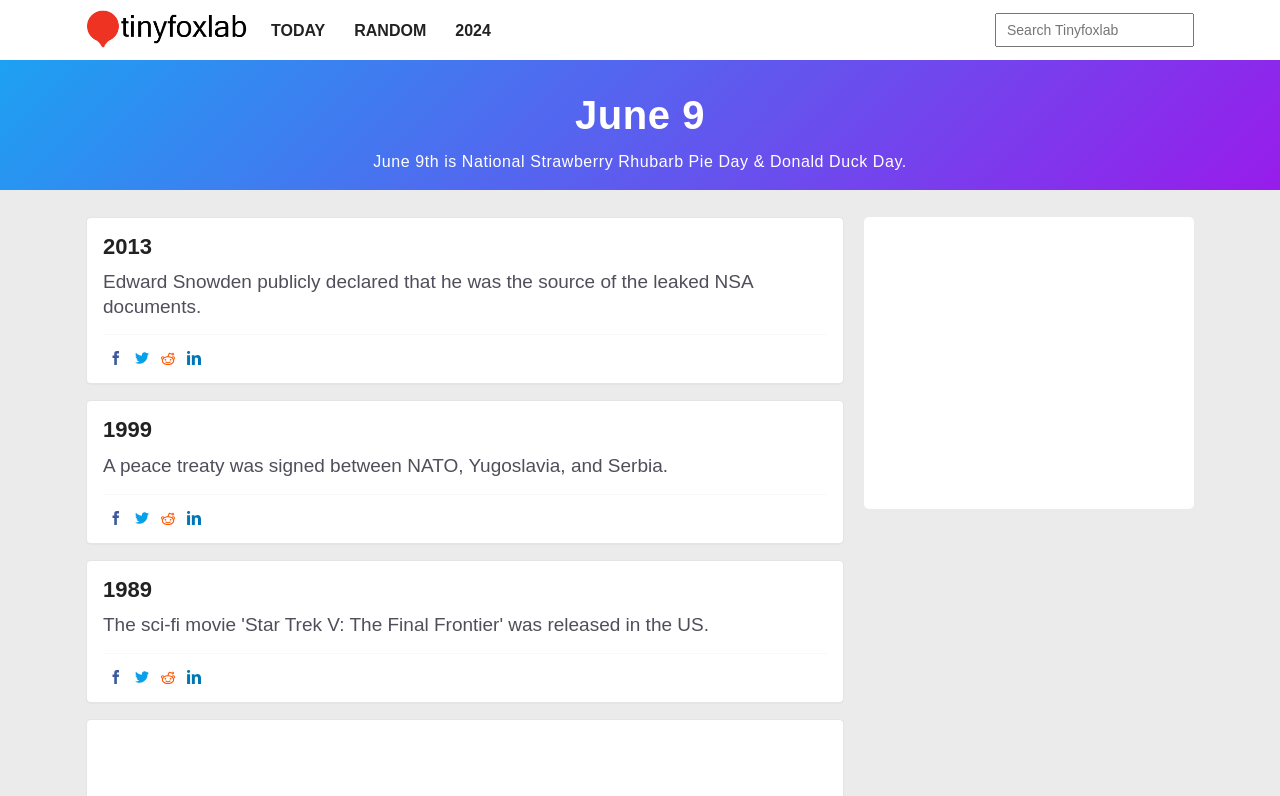Please study the image and answer the question comprehensively:
What was released in the US in 1989?

The webpage lists historical events that occurred on June 9, and in 1989, the sci-fi movie 'Star Trek V: The Final Frontier' was released in the US, as stated in the link element.